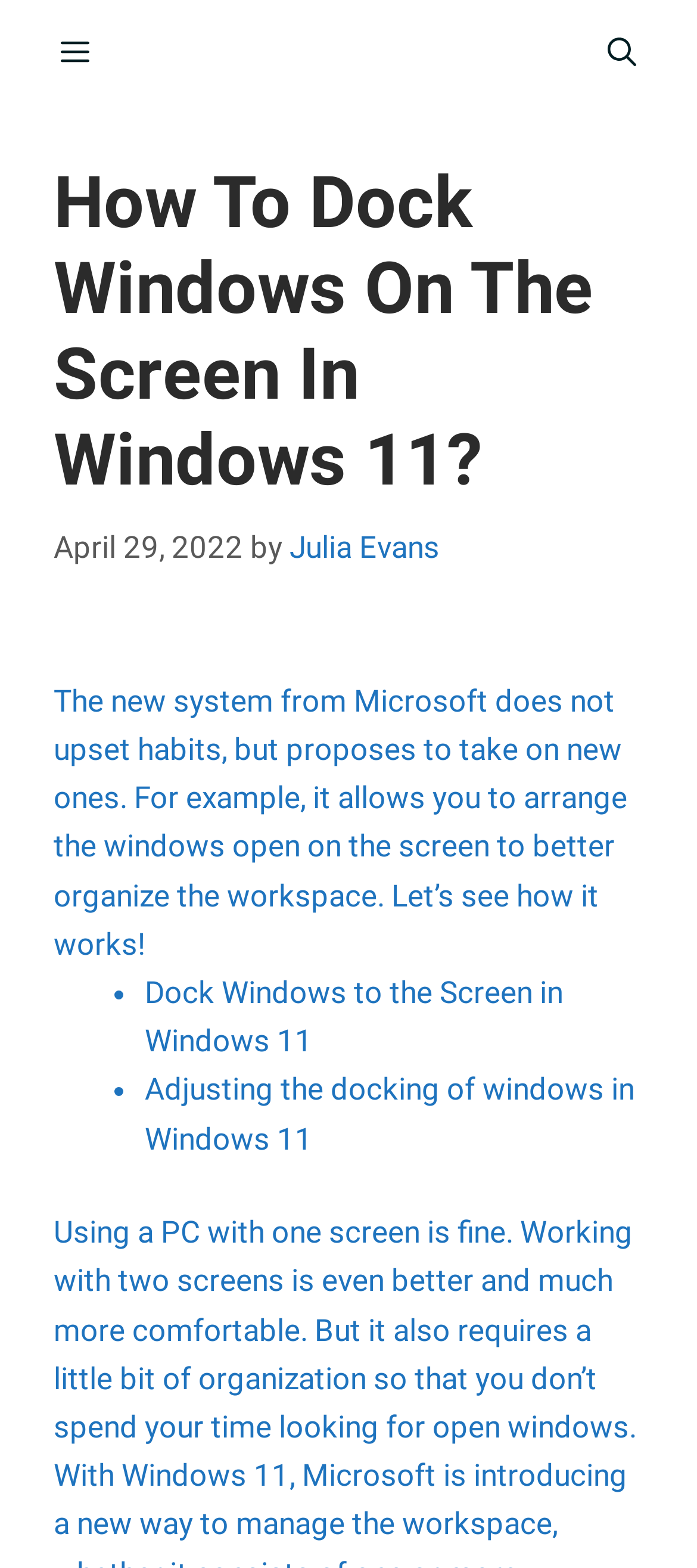Who is the author of the article?
Give a single word or phrase as your answer by examining the image.

Julia Evans